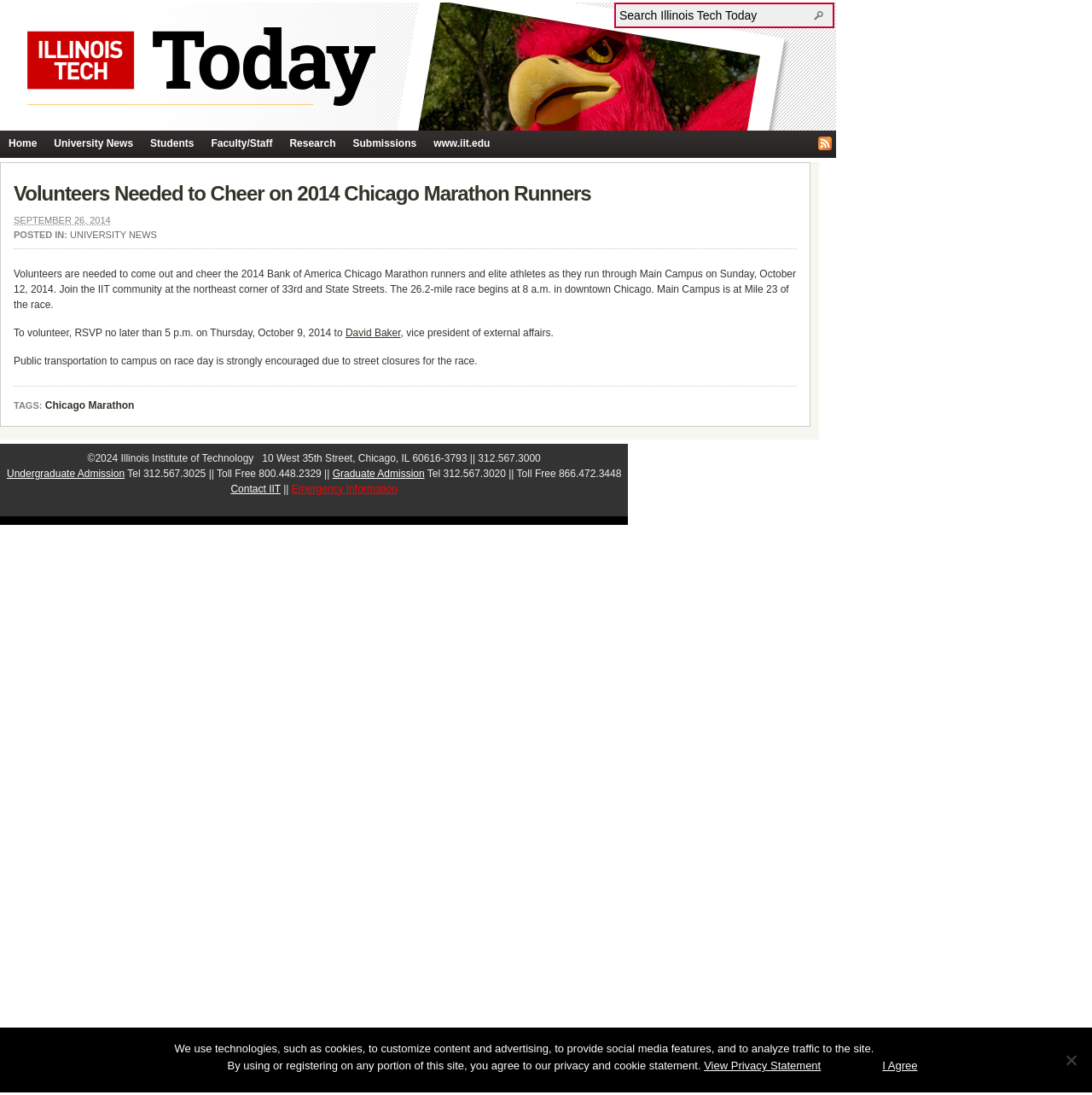Please specify the bounding box coordinates for the clickable region that will help you carry out the instruction: "Click Home".

[0.0, 0.119, 0.042, 0.143]